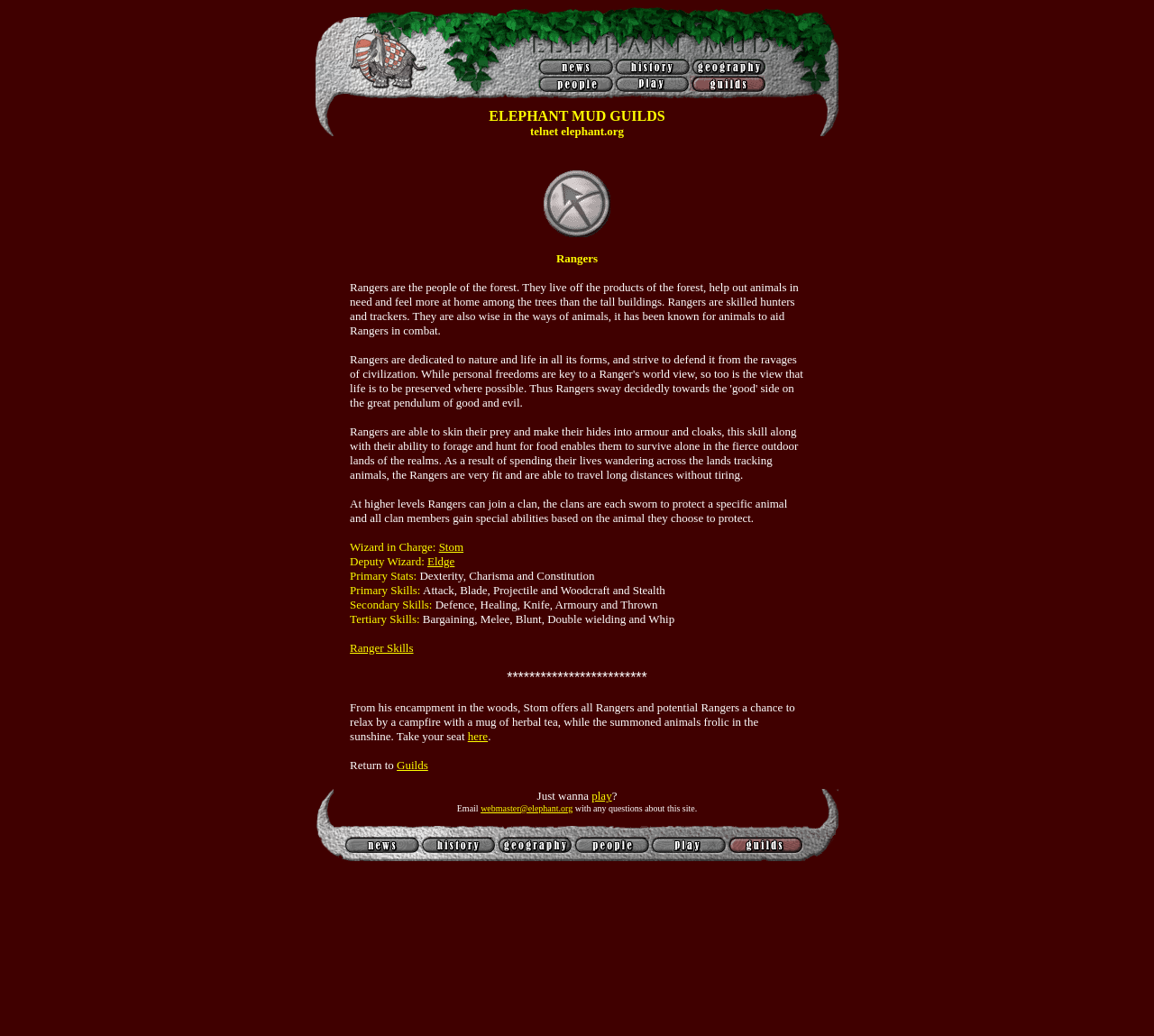What is the name of the guild described on this page?
Answer the question with as much detail as you can, using the image as a reference.

The webpage has a detailed description of a guild, and the name of the guild is mentioned as 'Ranger Guild' in the text.